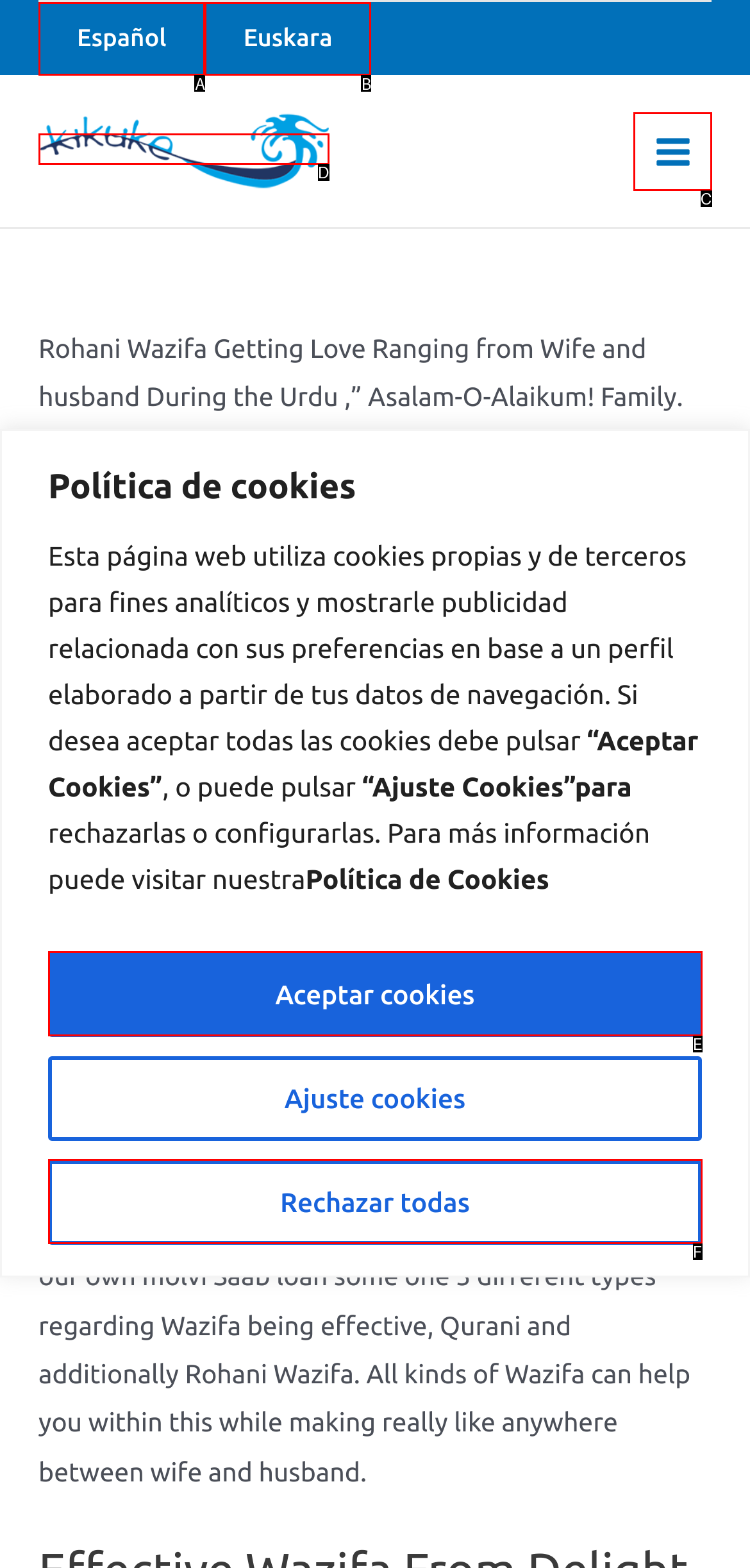Find the option that fits the given description: Euskara
Answer with the letter representing the correct choice directly.

B